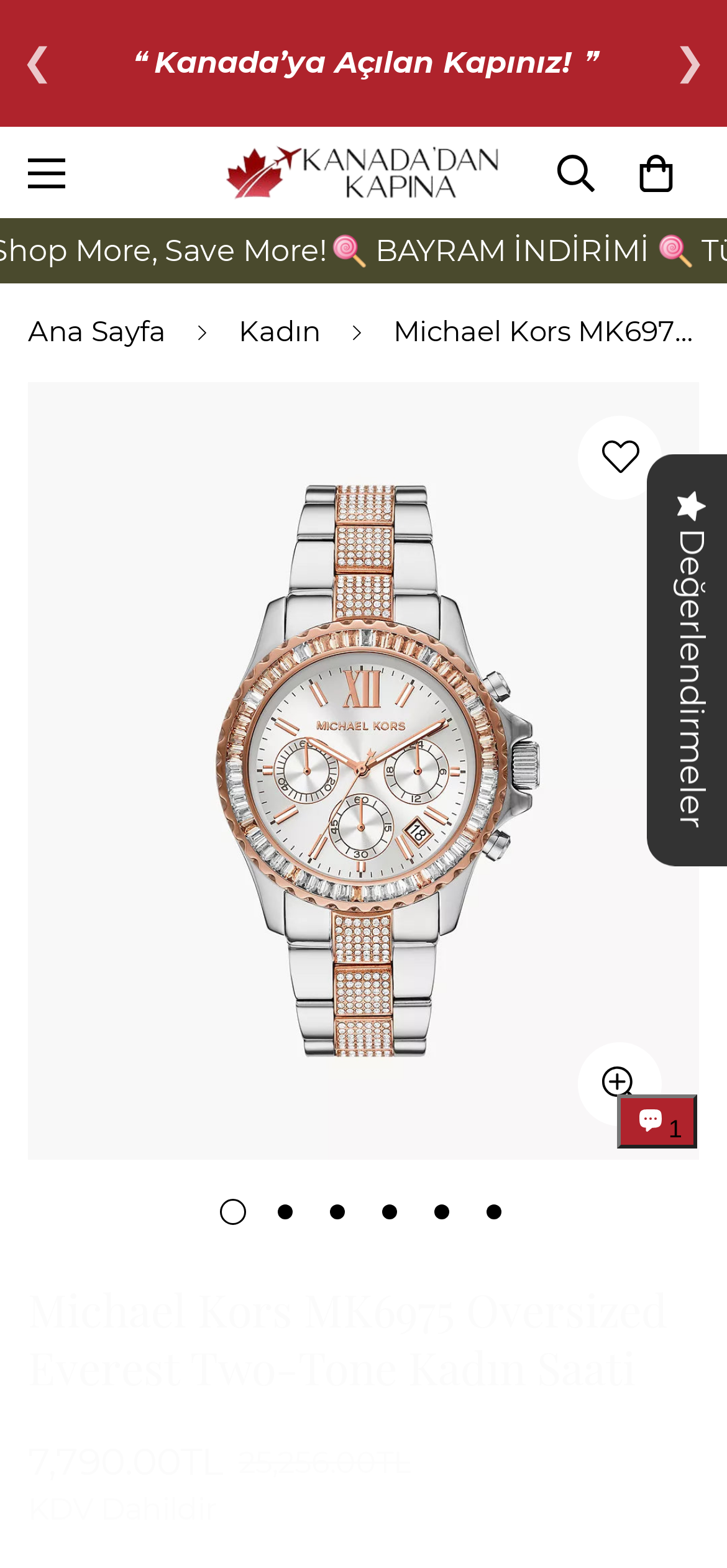Please identify the bounding box coordinates of where to click in order to follow the instruction: "Go to previous page".

[0.026, 0.029, 0.077, 0.052]